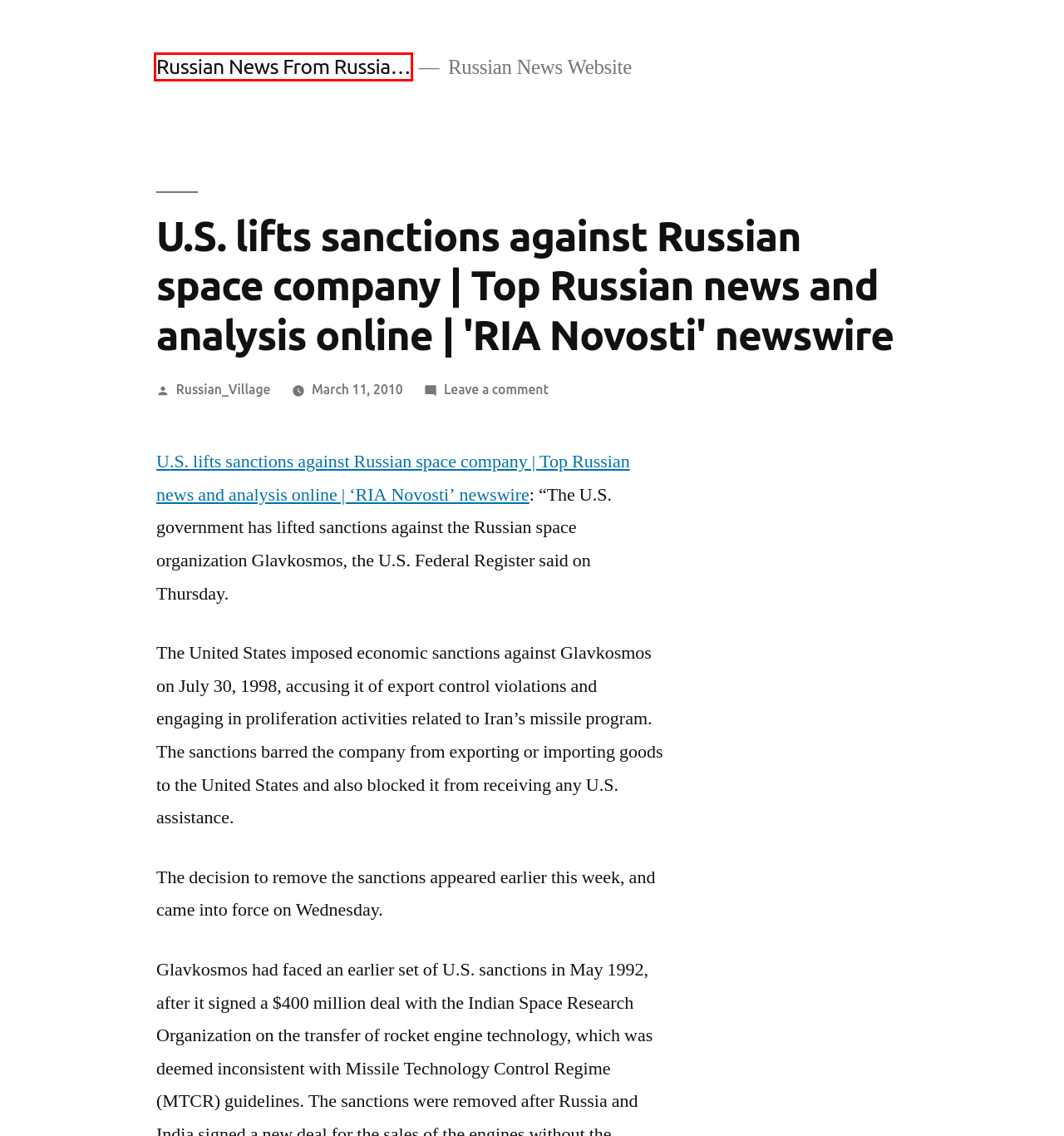Inspect the provided webpage screenshot, concentrating on the element within the red bounding box. Select the description that best represents the new webpage after you click the highlighted element. Here are the candidates:
A. Russian_Village – Russian News From Russia…
B. Log In ‹ Russian News From Russia… — WordPress
C. Export – Russian News From Russia…
D. Government – Russian News From Russia…
E. Russian News From Russia… – Russian News Website
F. Technology – Russian News From Russia…
G. India – Russian News From Russia…
H. RIA Novosti – Russian News From Russia…

E